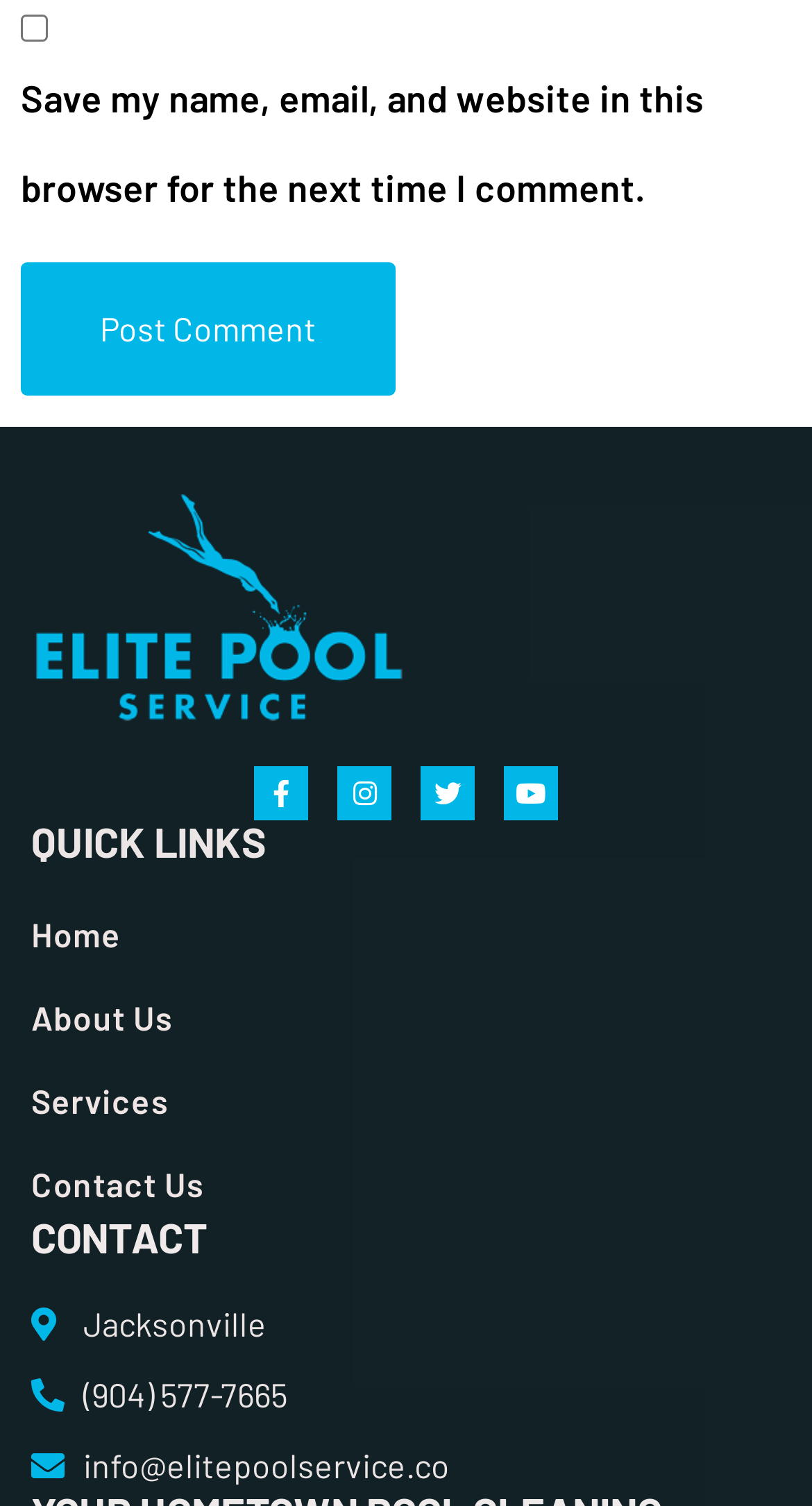Please identify the coordinates of the bounding box for the clickable region that will accomplish this instruction: "Visit the Home page".

[0.038, 0.6, 0.962, 0.642]